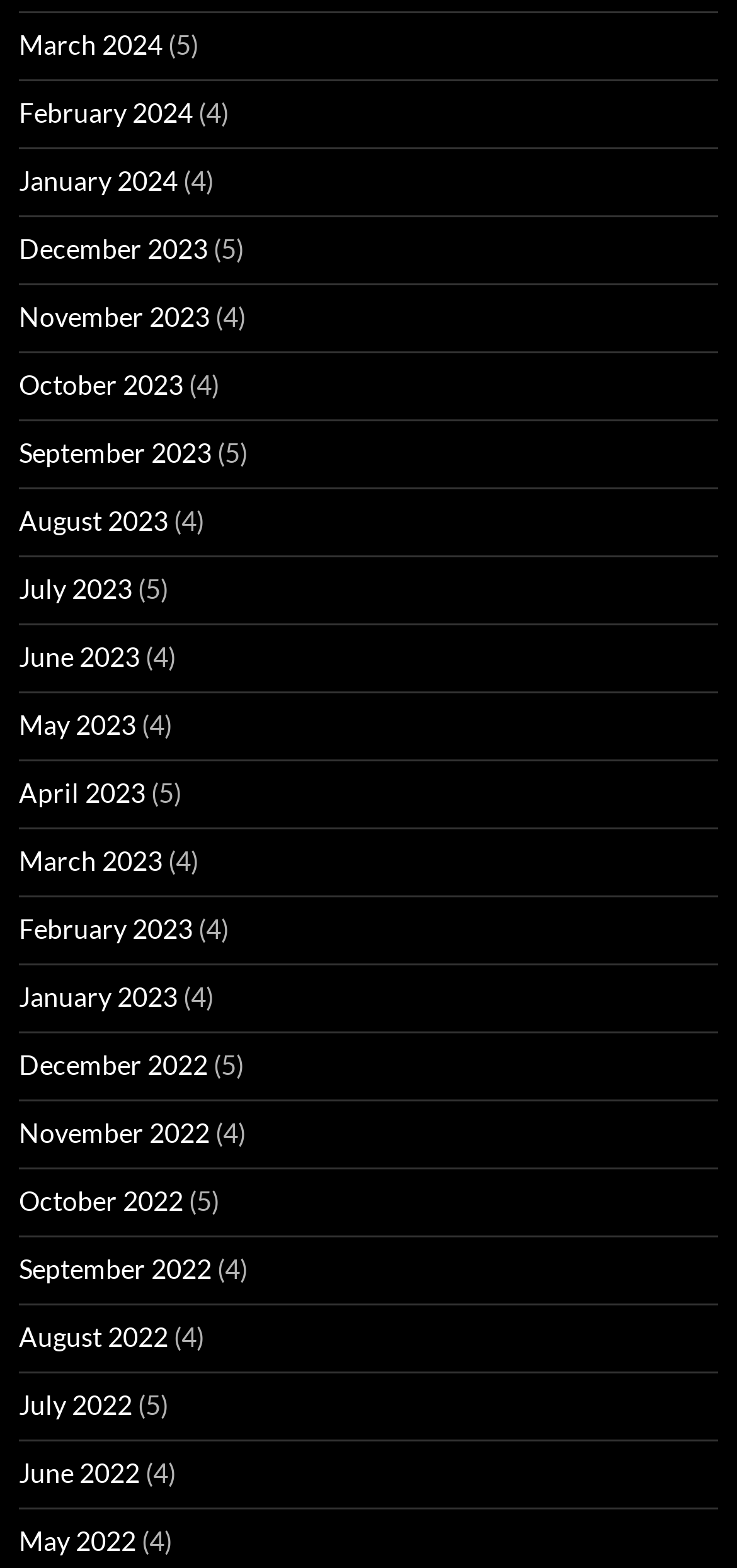Please identify the bounding box coordinates of the element I need to click to follow this instruction: "Check January 2024".

[0.026, 0.104, 0.241, 0.125]